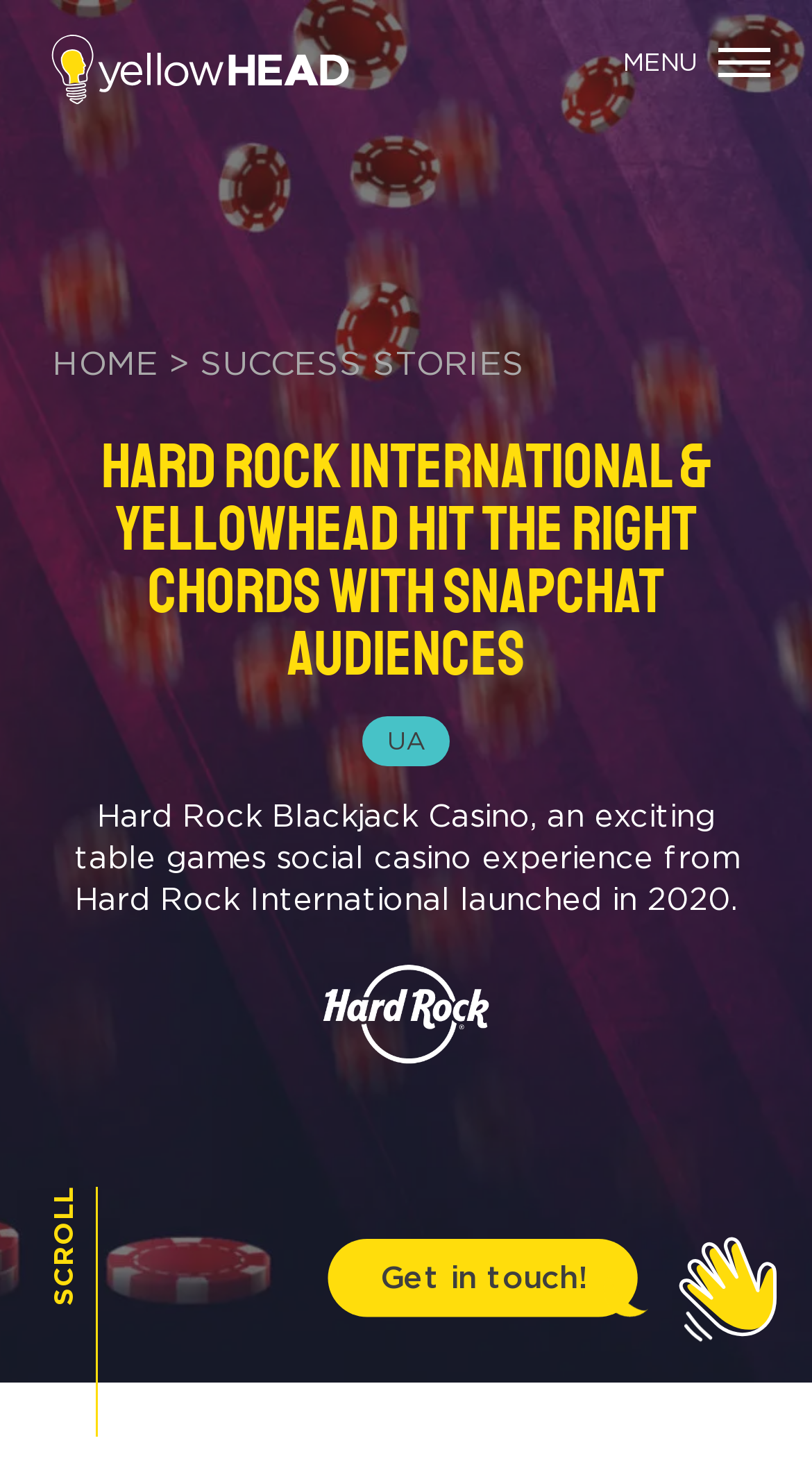How many links are in the top navigation menu?
Can you provide a detailed and comprehensive answer to the question?

I counted the link elements in the top navigation menu and found three links: 'HOME', 'SUCCESS STORIES', and 'UA'.